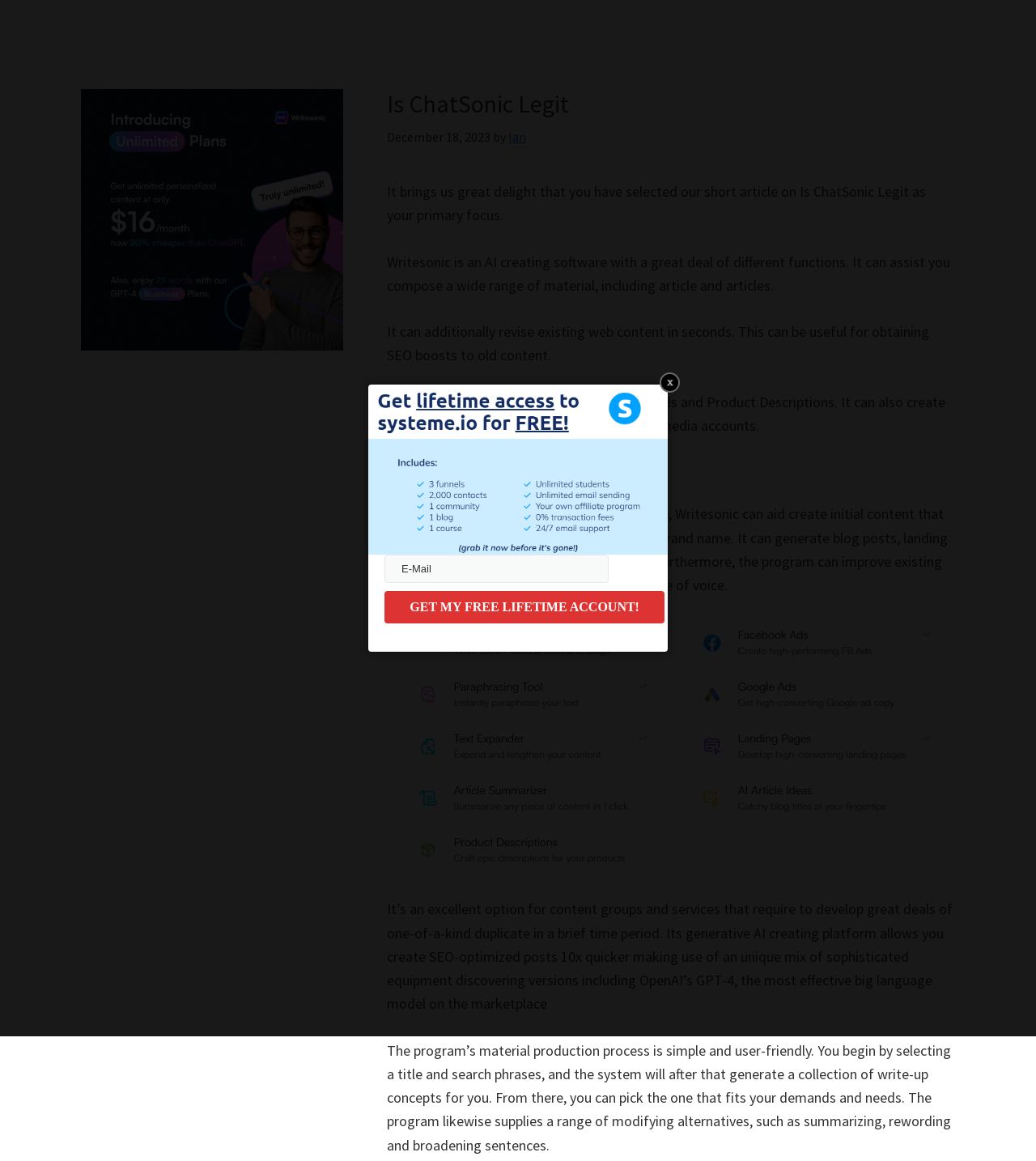Provide a single word or phrase answer to the question: 
What is the primary function of Writesonic?

Content creation